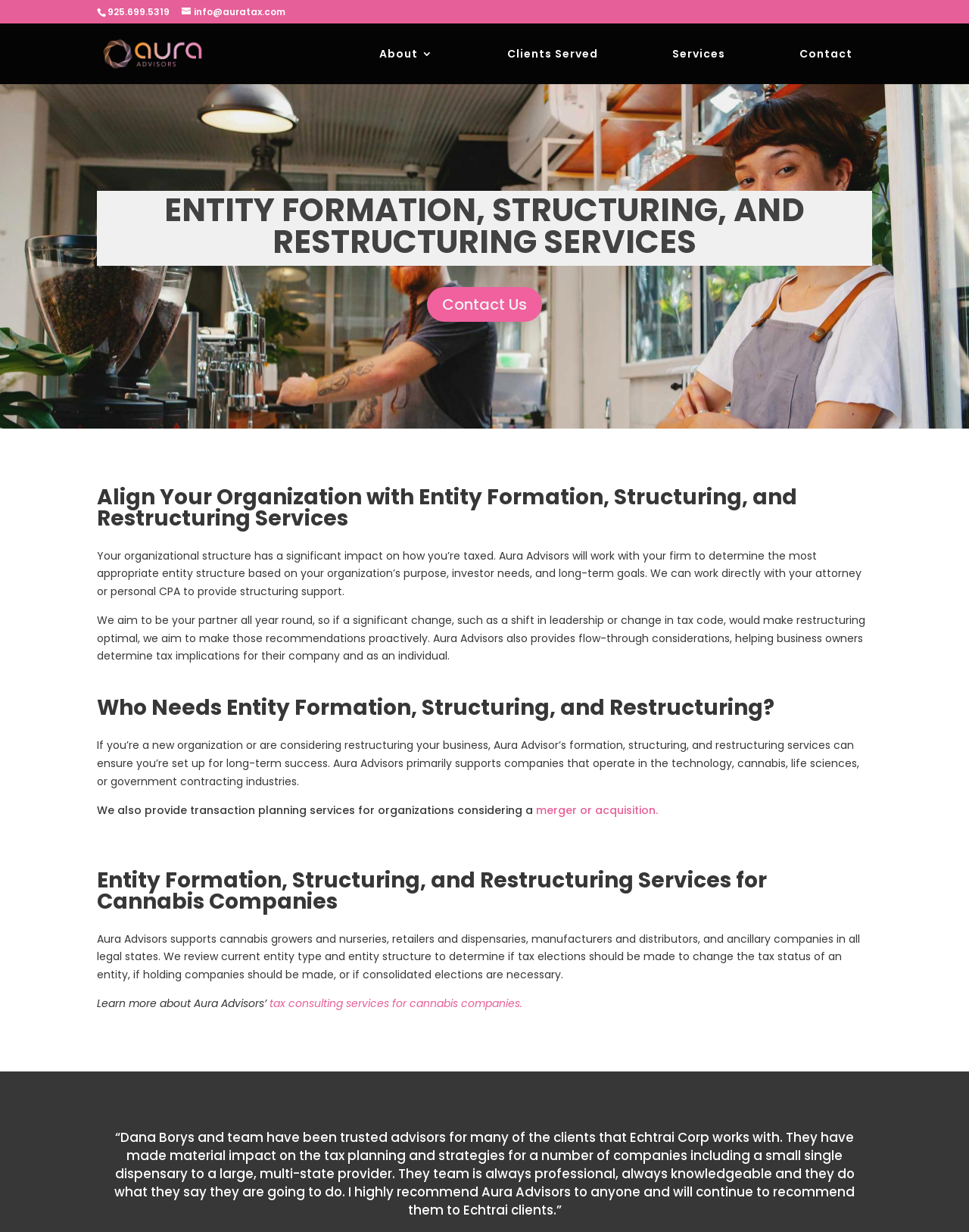Provide a brief response to the question using a single word or phrase: 
What is the purpose of Aura Advisors' entity formation services?

To determine the most appropriate entity structure